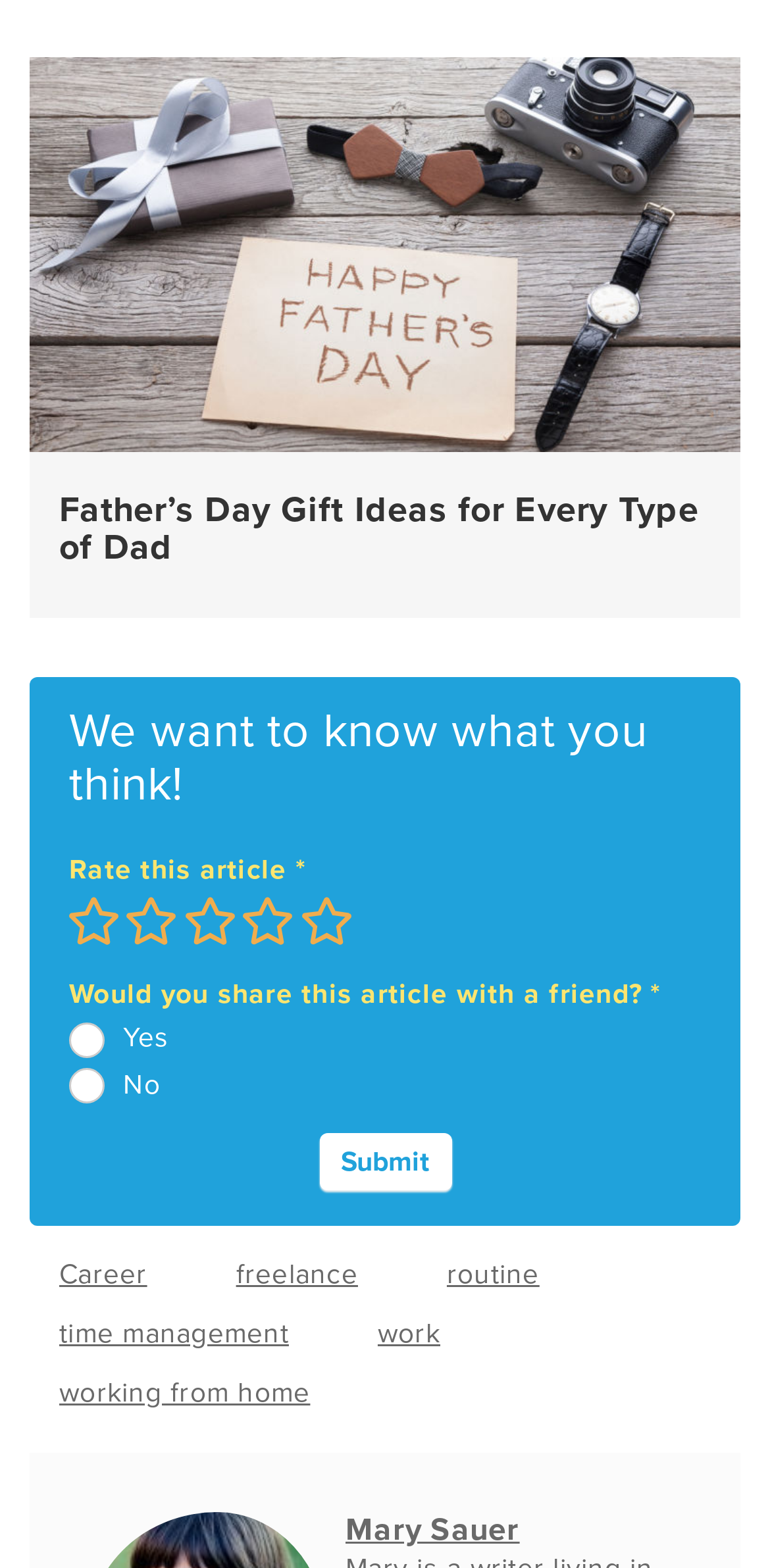Bounding box coordinates should be in the format (top-left x, top-left y, bottom-right x, bottom-right y) and all values should be floating point numbers between 0 and 1. Determine the bounding box coordinate for the UI element described as: ztudium

None